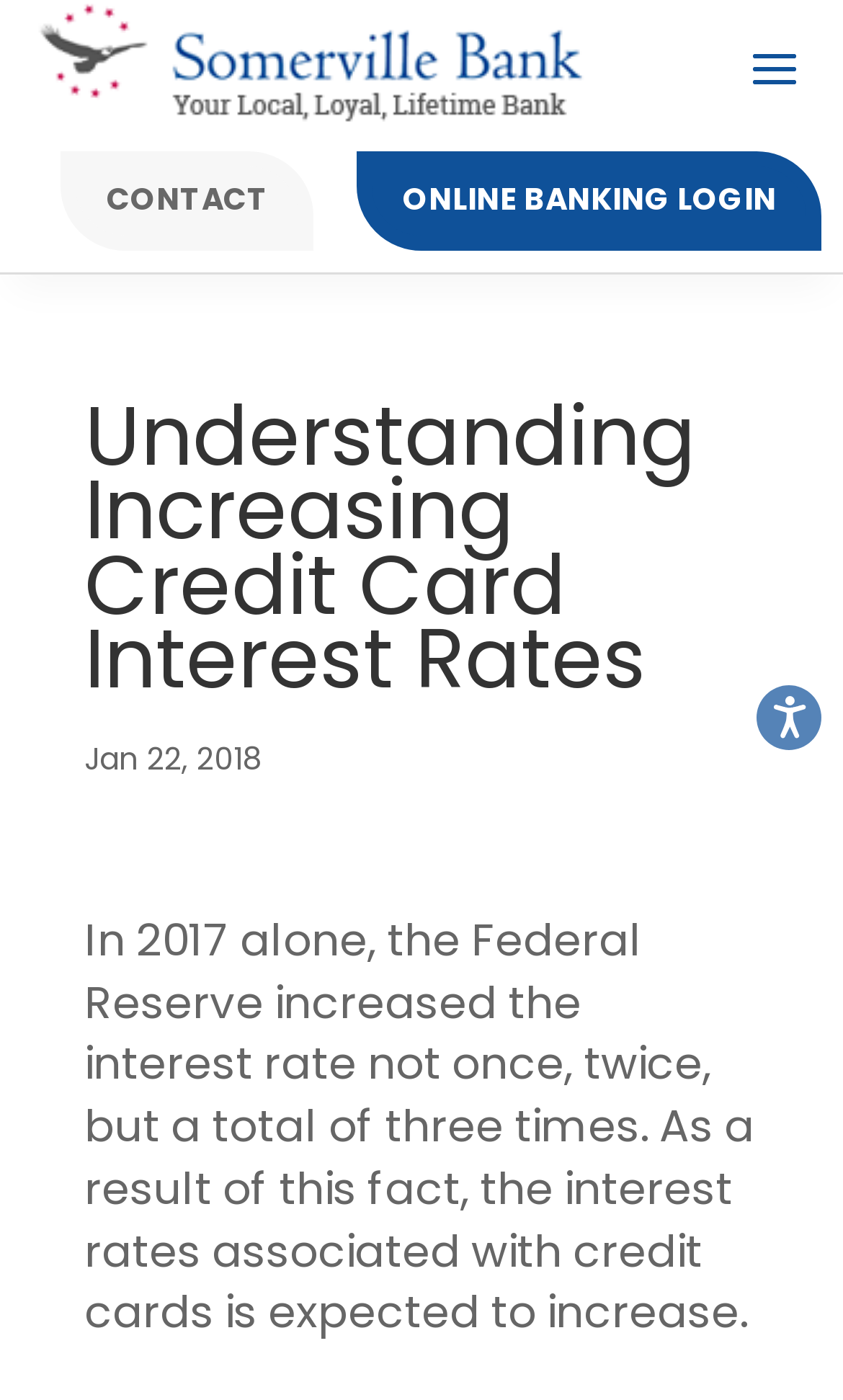Please analyze the image and provide a thorough answer to the question:
How many times did the Federal Reserve increase the interest rate in 2017?

I found this information by reading the static text element that describes the content of the article, which states 'In 2017 alone, the Federal Reserve increased the interest rate not once, twice, but a total of three times'.